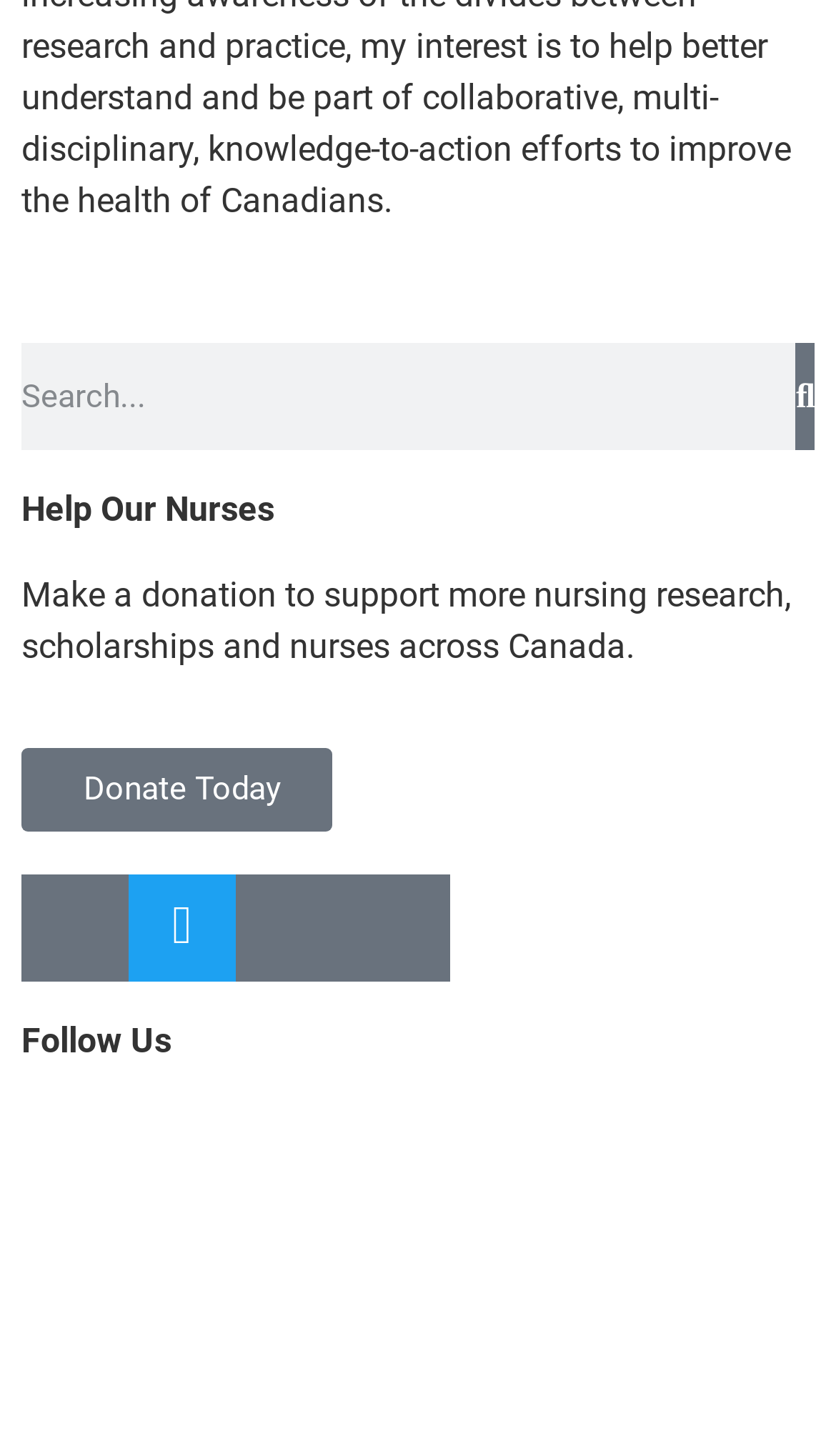How many headings are there on the webpage?
Refer to the image and provide a concise answer in one word or phrase.

2